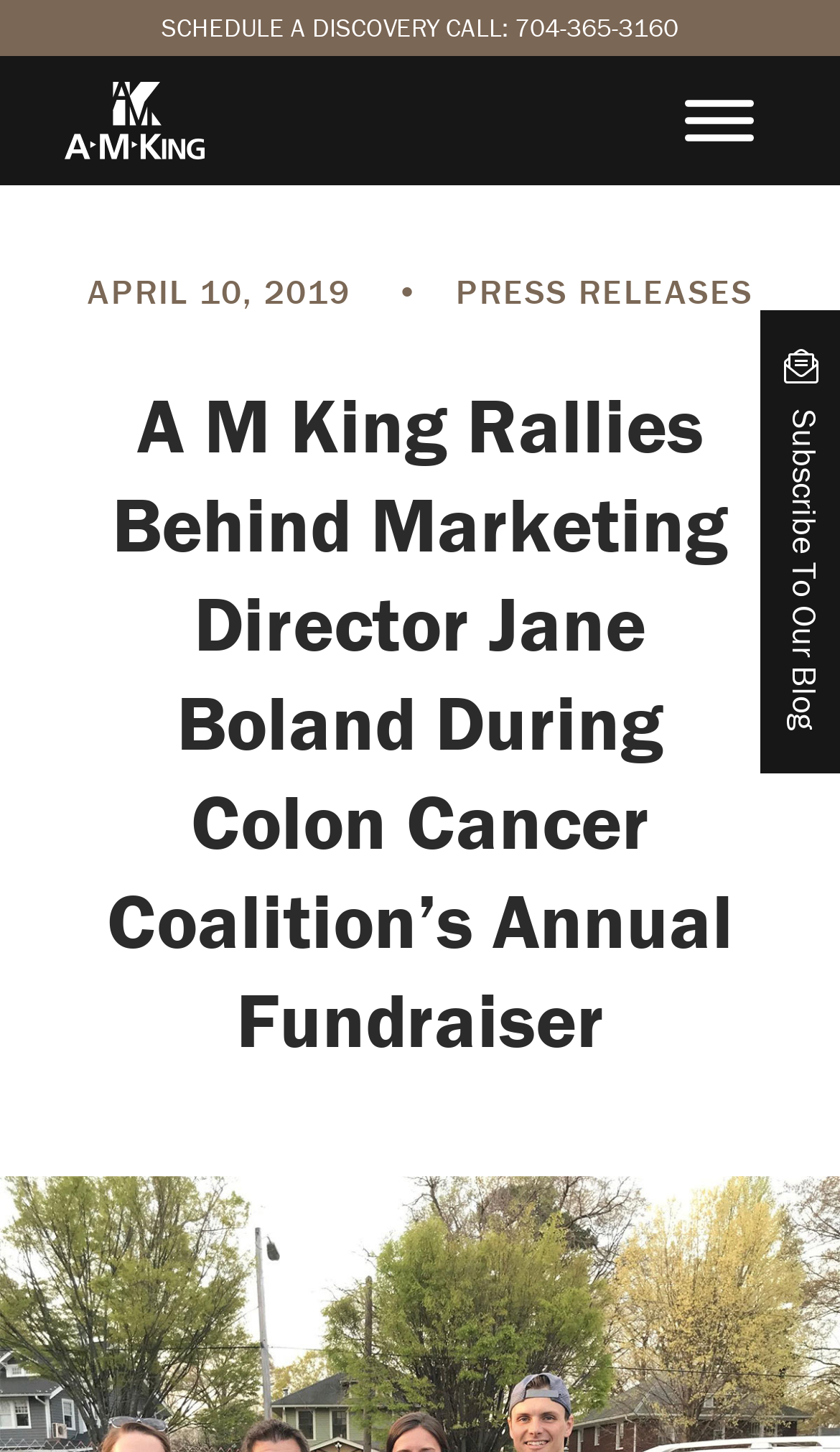Identify the bounding box coordinates for the UI element described by the following text: "alt="A M King"". Provide the coordinates as four float numbers between 0 and 1, in the format [left, top, right, bottom].

[0.077, 0.071, 0.244, 0.101]